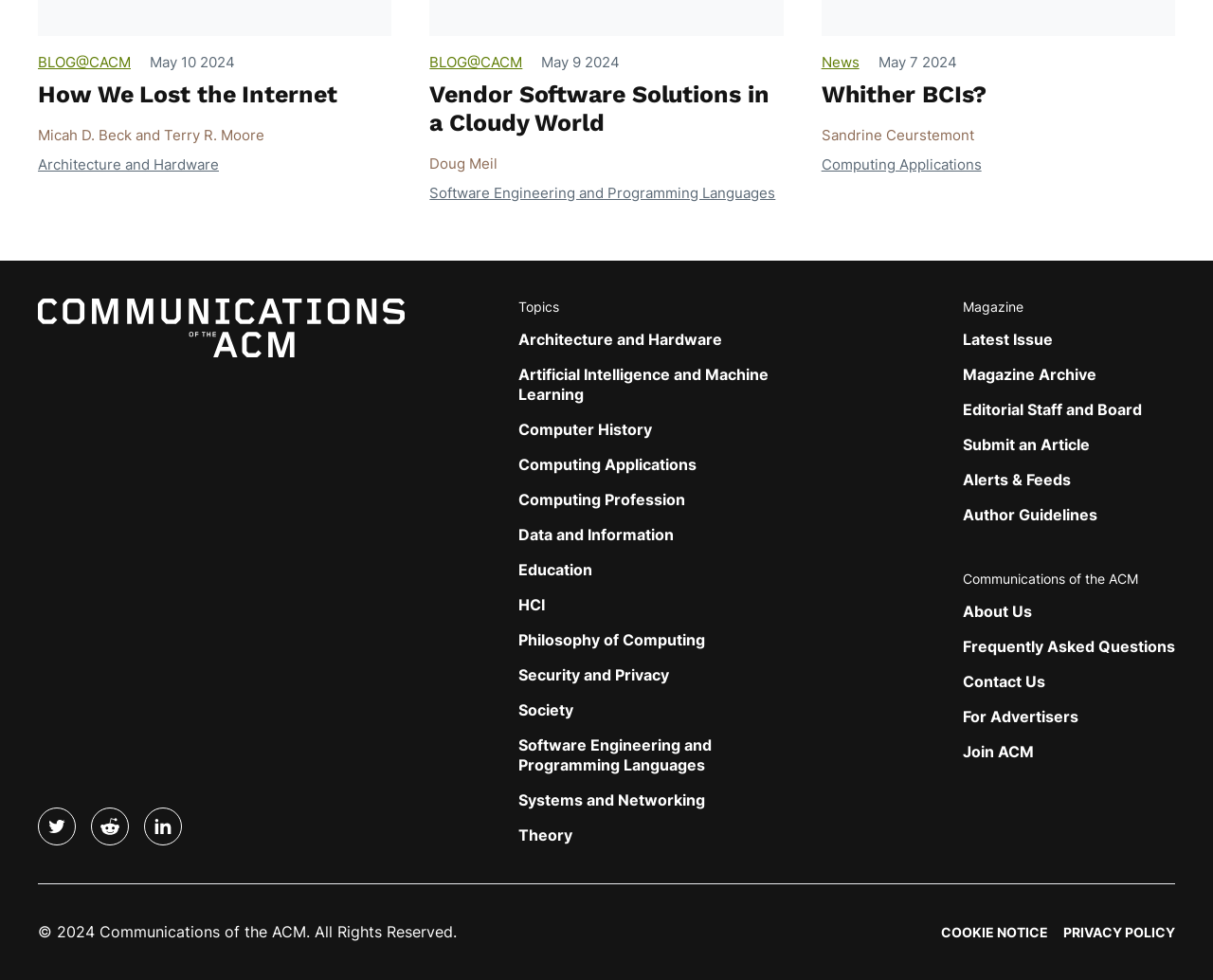Determine the bounding box coordinates of the area to click in order to meet this instruction: "Get involved in shaping the future of computing".

[0.424, 0.489, 0.576, 0.541]